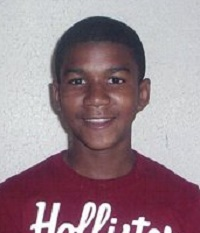Outline with detail what the image portrays.

This image depicts Trayvon Martin, a 17-year-old who gained national attention following his tragic death on February 26, 2012. He is shown smiling for the camera, wearing a red Hollister shirt. Trayvon's death sparked widespread media coverage and became a pivotal moment in discussions surrounding racial profiling, gun control, and social justice in America. The image serves as a reminder of the events that led to significant civil rights movements and the emergence of hashtags like #BlackLivesMatter, which have continued to resonate in societal discussions about race and justice.